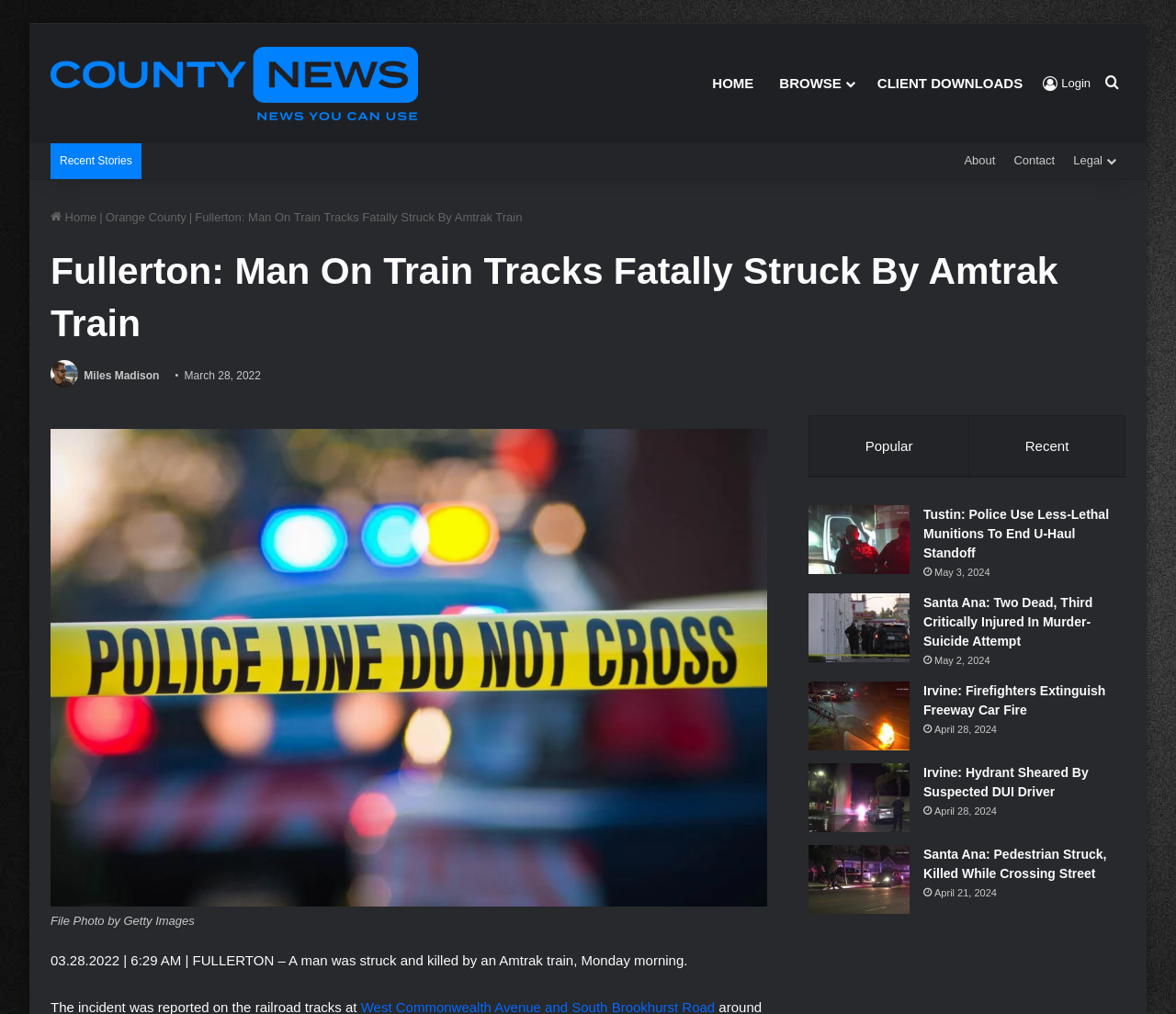Select the bounding box coordinates of the element I need to click to carry out the following instruction: "Browse recent stories".

[0.051, 0.152, 0.112, 0.165]